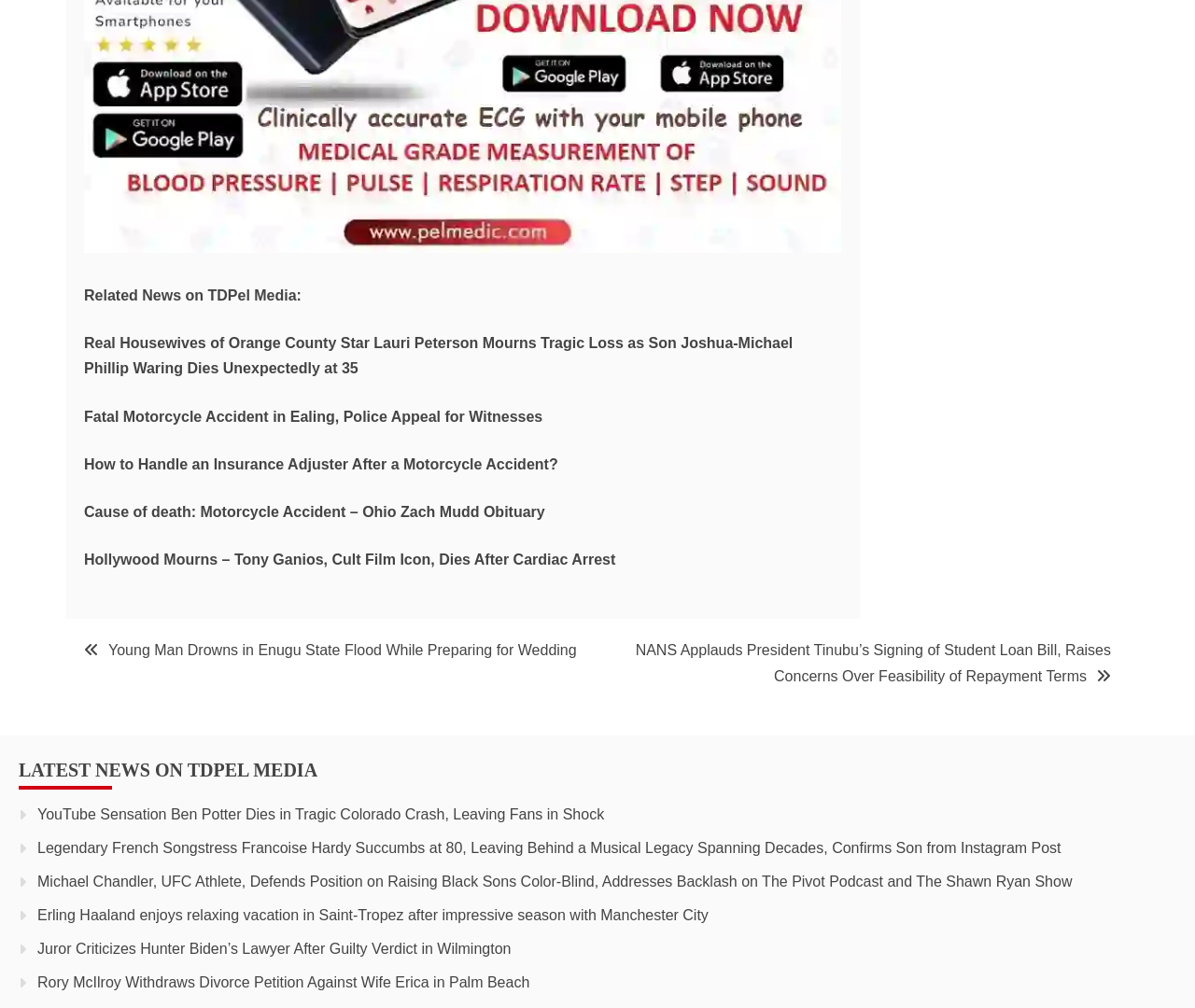Please identify the bounding box coordinates of the element's region that needs to be clicked to fulfill the following instruction: "Learn how to handle an insurance adjuster after a motorcycle accident". The bounding box coordinates should consist of four float numbers between 0 and 1, i.e., [left, top, right, bottom].

[0.07, 0.453, 0.467, 0.468]